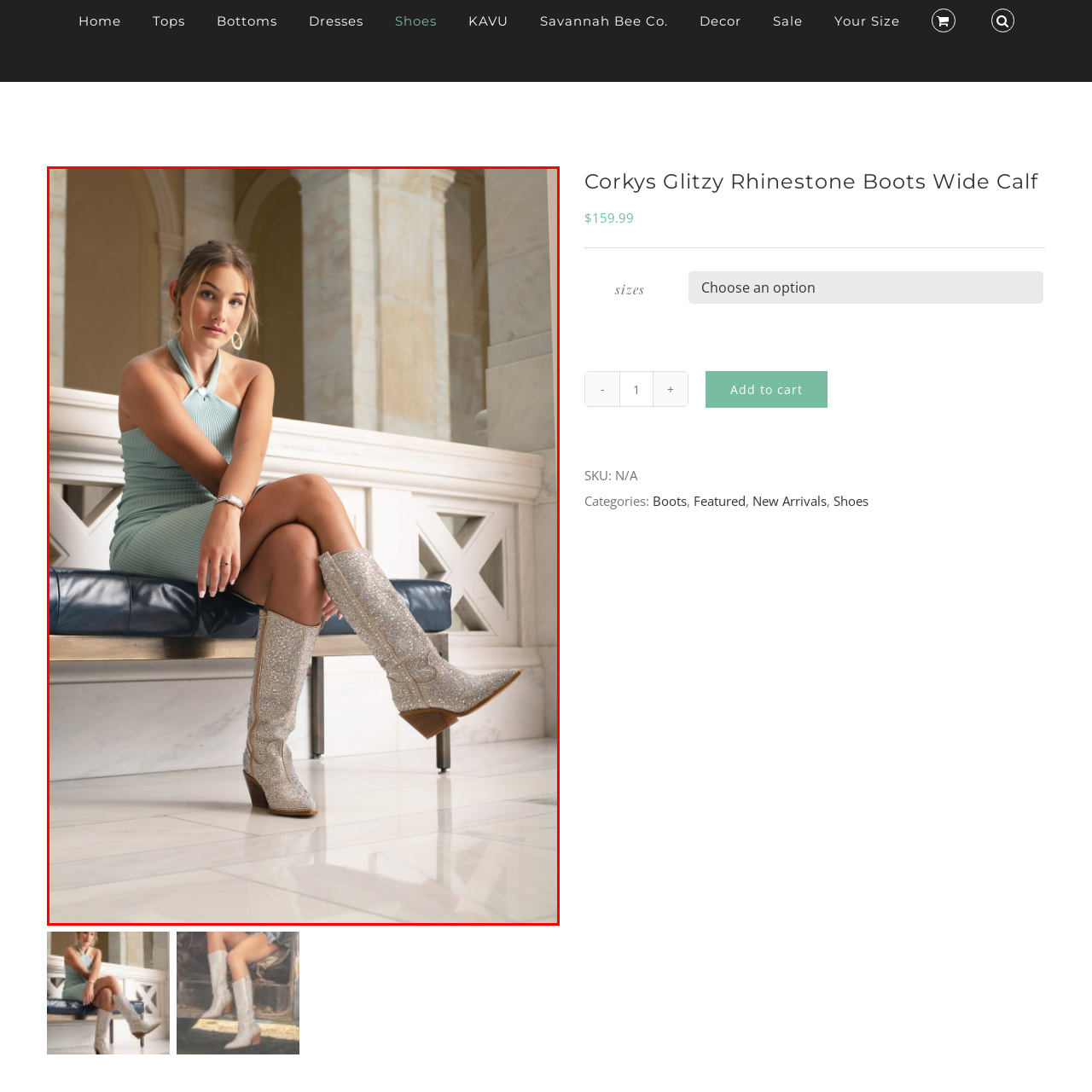View the segment outlined in white, What is the style of the woman's hair? 
Answer using one word or phrase.

Soft waves